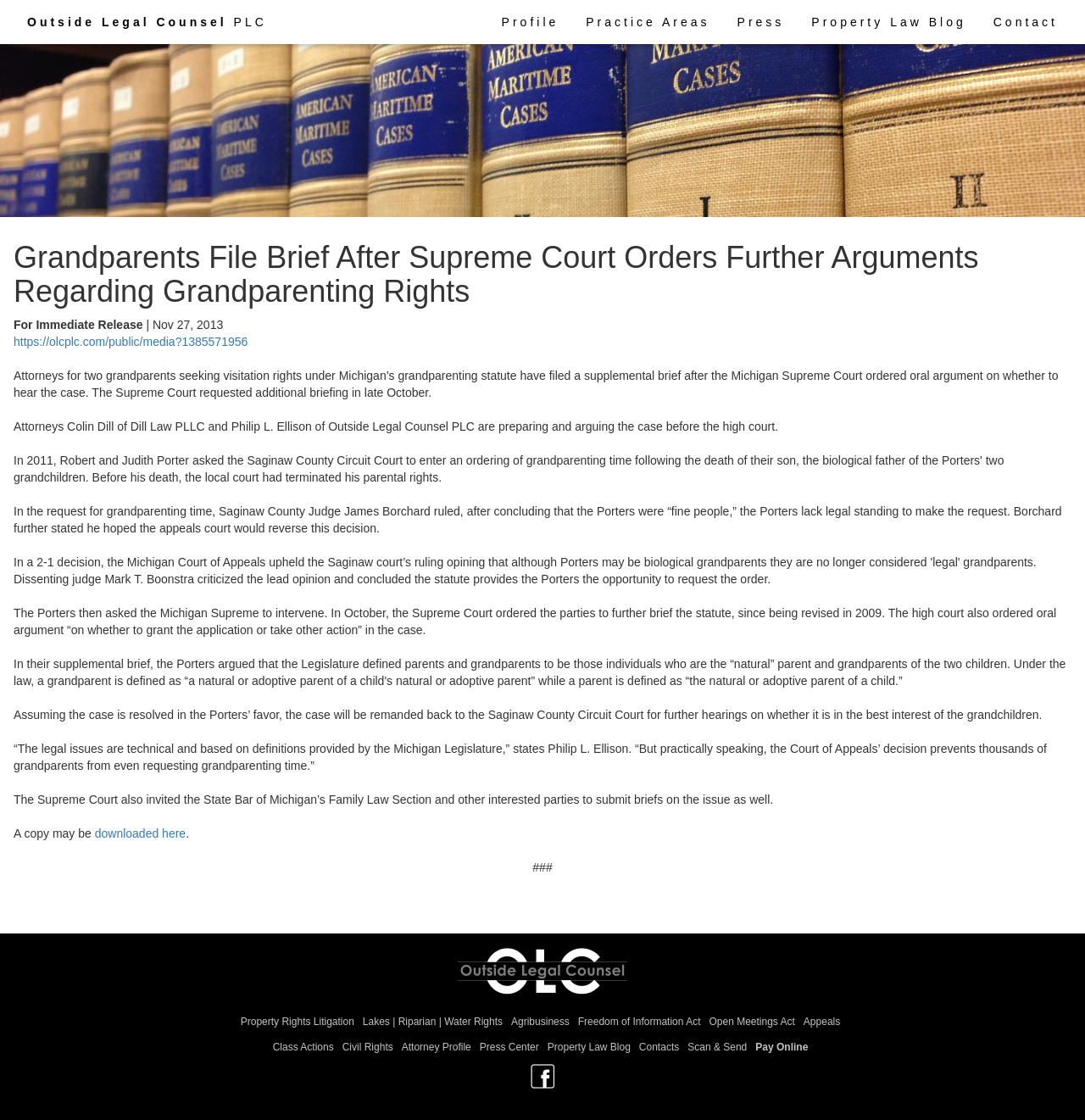Using the webpage screenshot, find the UI element described by Contact. Provide the bounding box coordinates in the format (top-left x, top-left y, bottom-right x, bottom-right y), ensuring all values are floating point numbers between 0 and 1.

[0.903, 0.006, 0.988, 0.033]